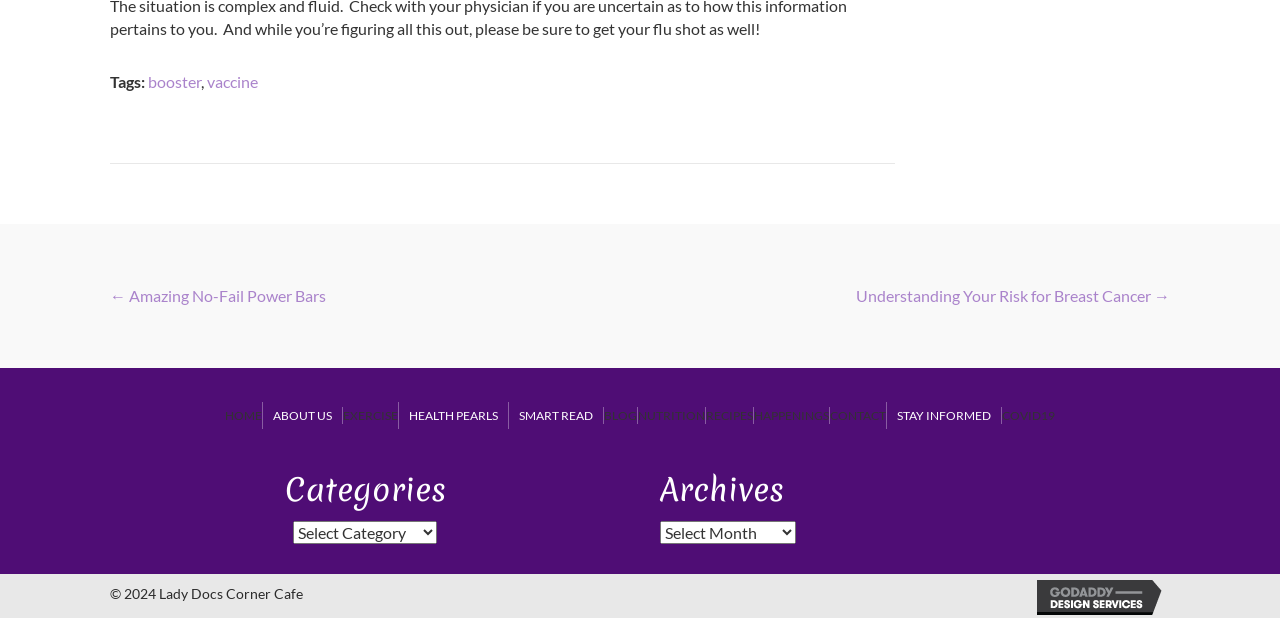Please identify the coordinates of the bounding box for the clickable region that will accomplish this instruction: "View MEDIA PACK".

None